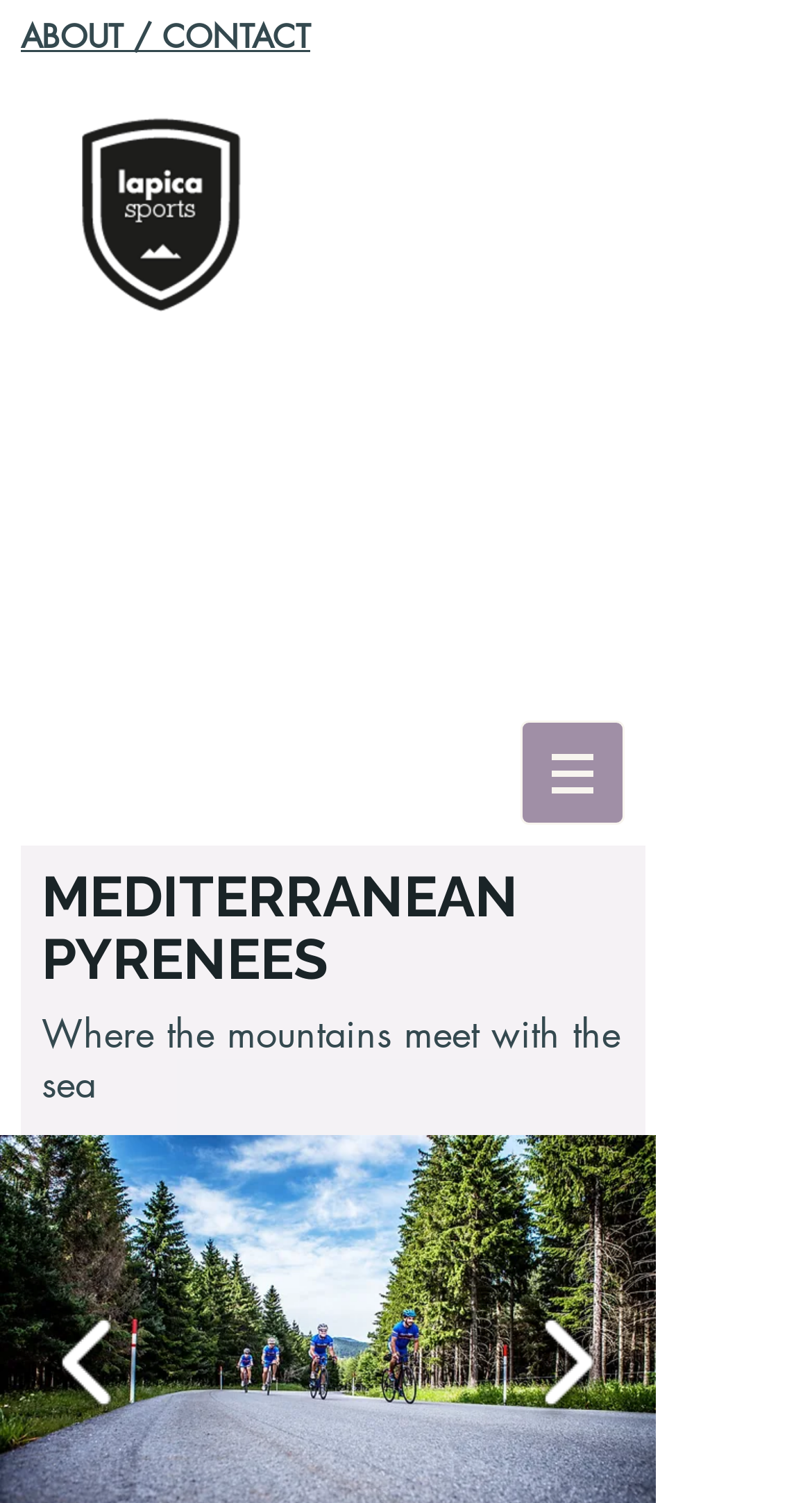Answer briefly with one word or phrase:
How many links are in the ABOUT / CONTACT section?

1